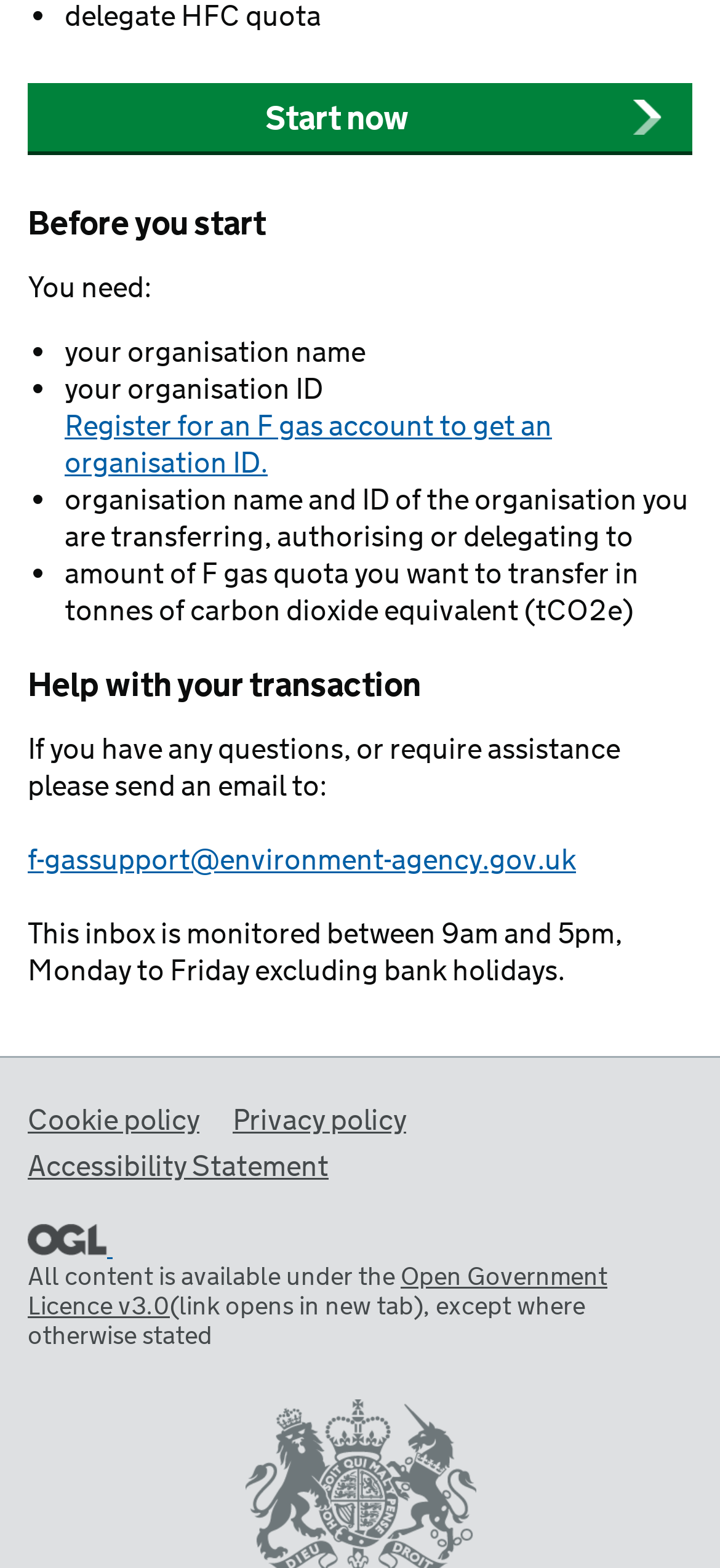Specify the bounding box coordinates of the area to click in order to execute this command: 'Get help with your transaction'. The coordinates should consist of four float numbers ranging from 0 to 1, and should be formatted as [left, top, right, bottom].

[0.038, 0.42, 0.962, 0.45]